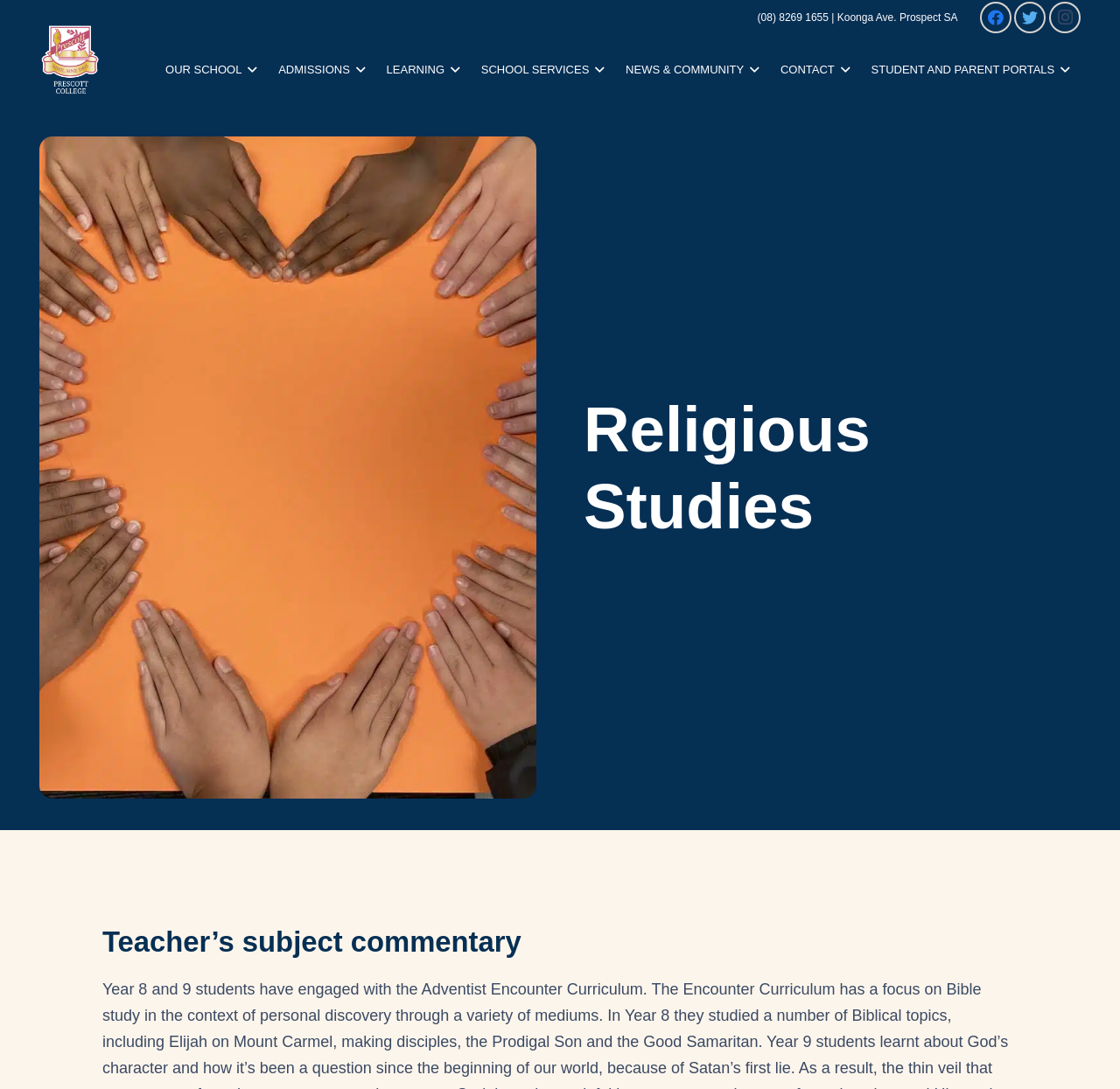Identify the bounding box coordinates of the region that needs to be clicked to carry out this instruction: "Visit Facebook page". Provide these coordinates as four float numbers ranging from 0 to 1, i.e., [left, top, right, bottom].

[0.875, 0.002, 0.903, 0.031]